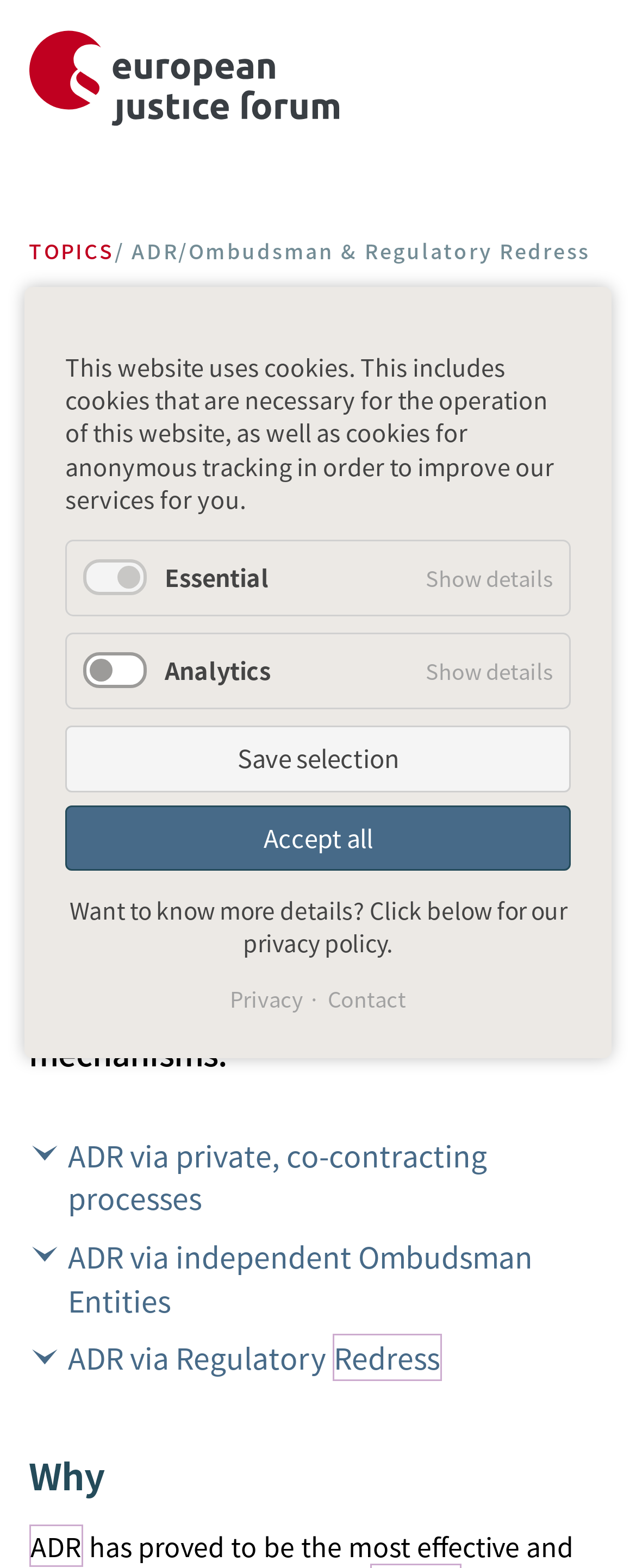What are the three mechanisms of Alternative Dispute Resolution?
Based on the image content, provide your answer in one word or a short phrase.

private, Ombudsman, Regulatory Redress